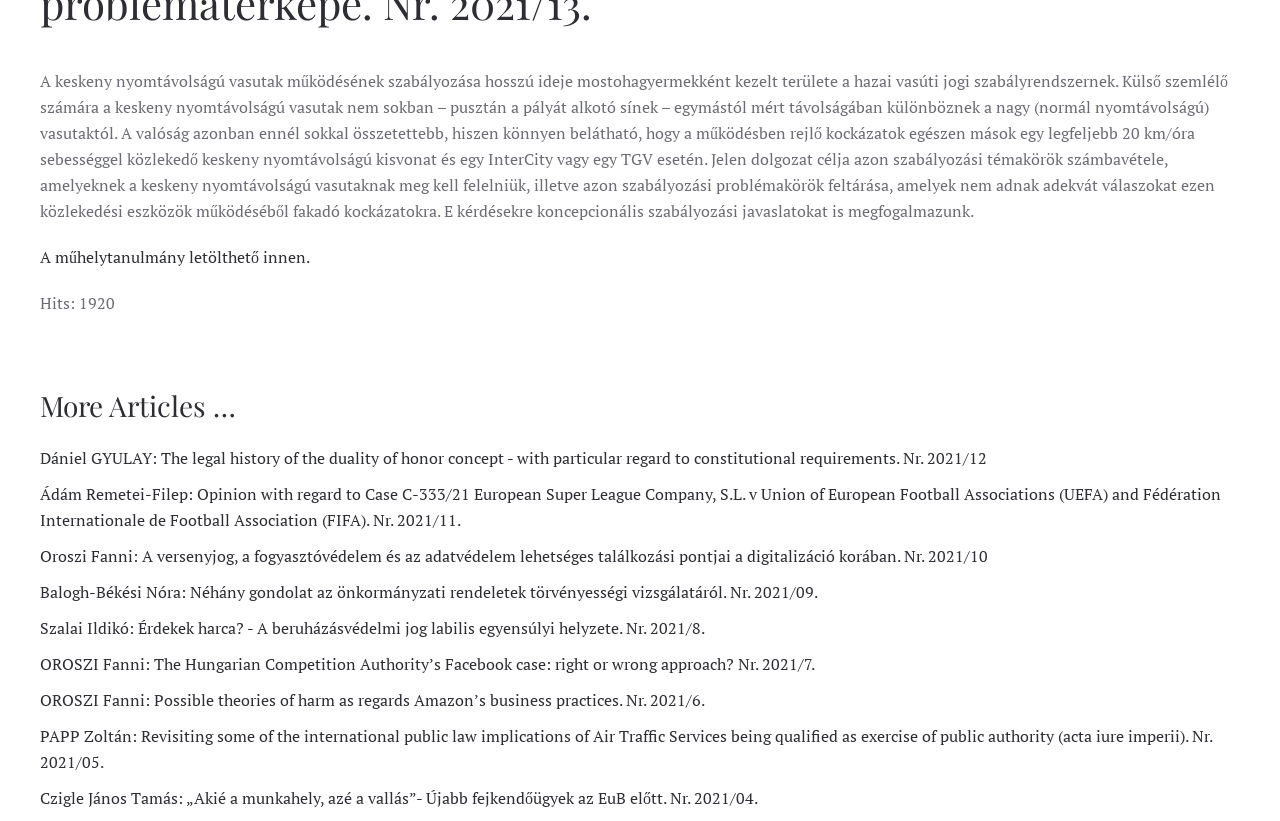Please provide a detailed answer to the question below by examining the image:
What is the purpose of the link 'A műhelytanulmány letölthető innen'?

The link 'A műhelytanulmány letölthető innen' is likely a link to download a study or research paper, as the text 'letölthető innen' means 'can be downloaded from here' in English.